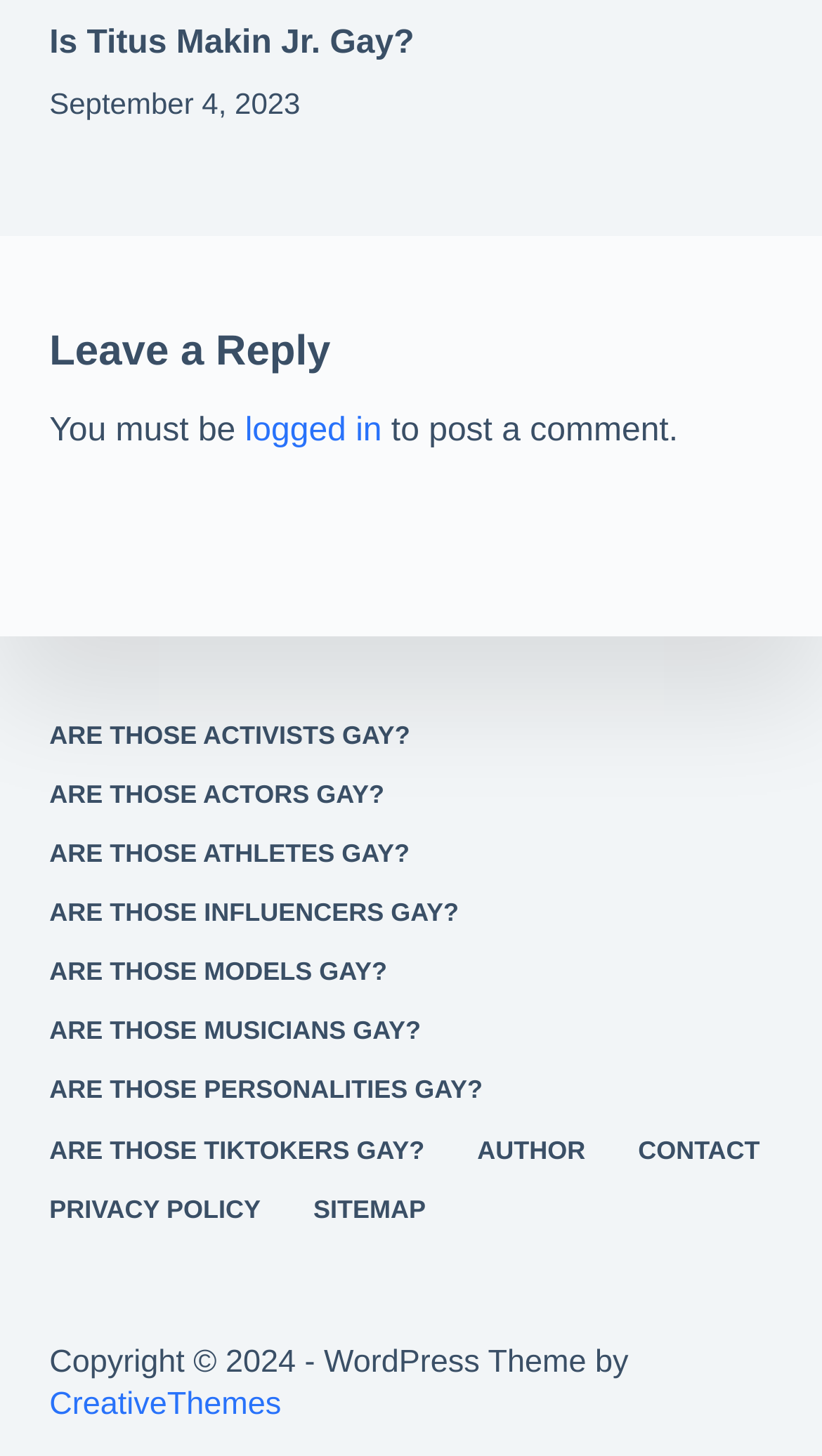What is required to post a comment?
Using the image, give a concise answer in the form of a single word or short phrase.

logged in